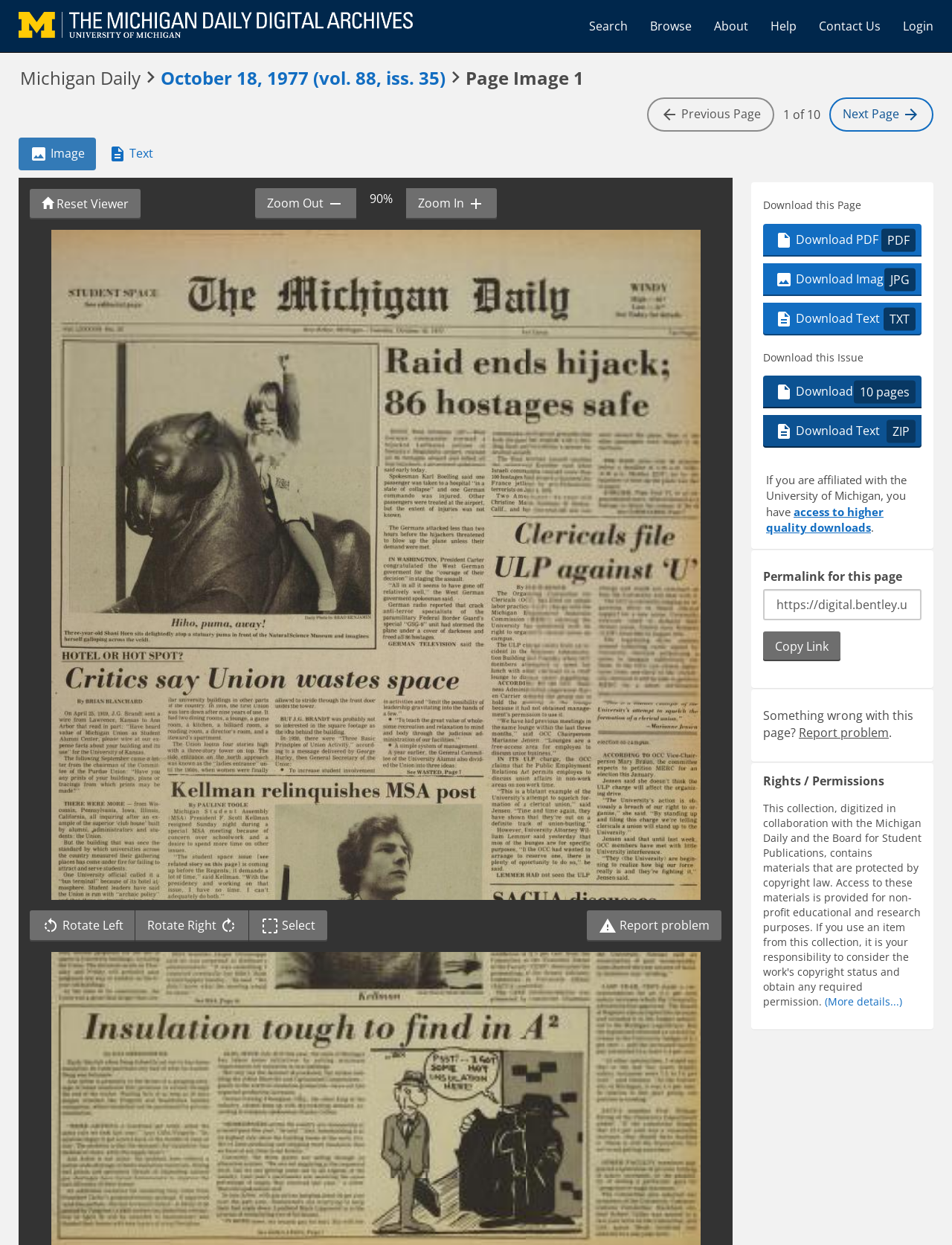Specify the bounding box coordinates (top-left x, top-left y, bottom-right x, bottom-right y) of the UI element in the screenshot that matches this description: Search

[0.607, 0.006, 0.671, 0.036]